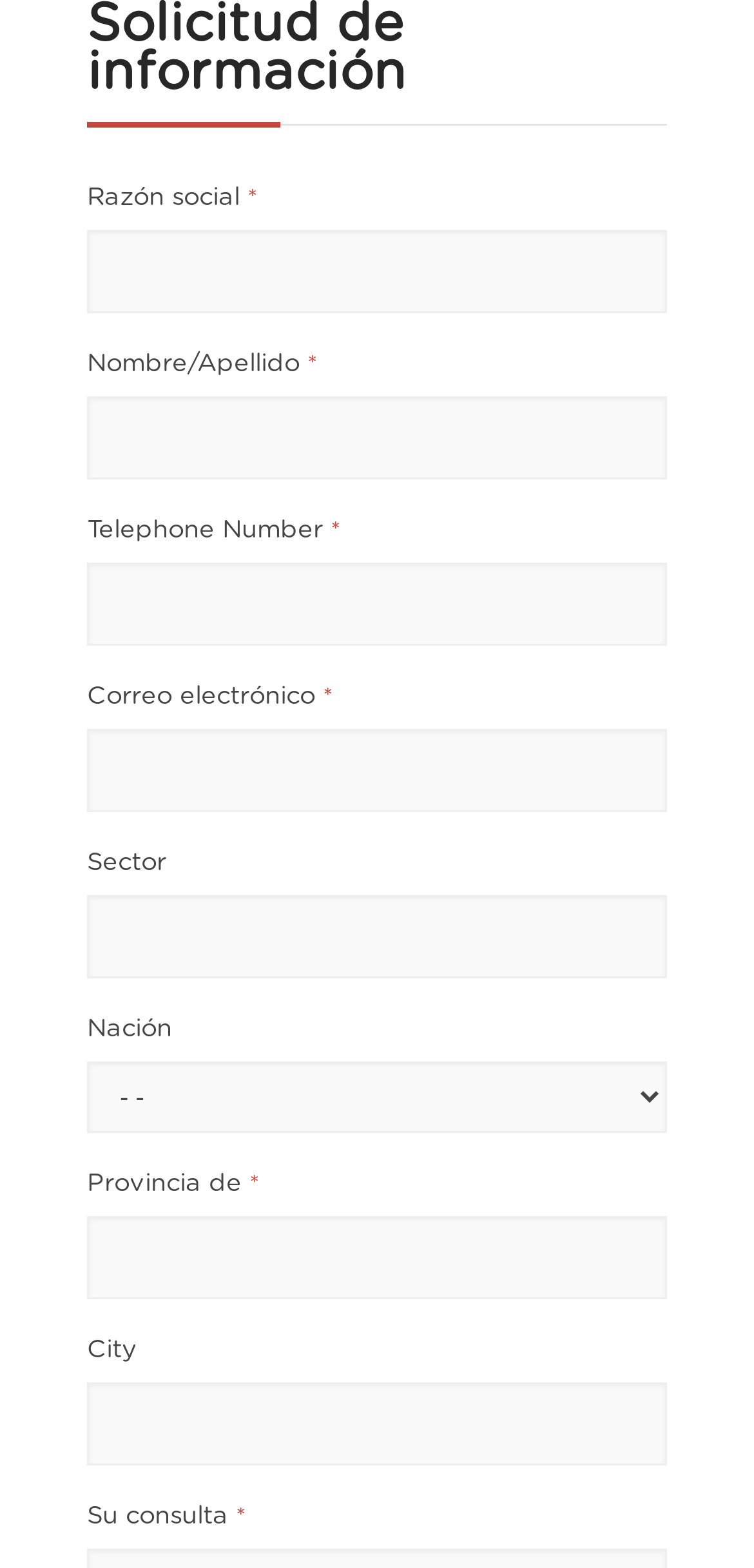Please identify the bounding box coordinates of the element that needs to be clicked to perform the following instruction: "Select nation".

[0.115, 0.677, 0.885, 0.723]